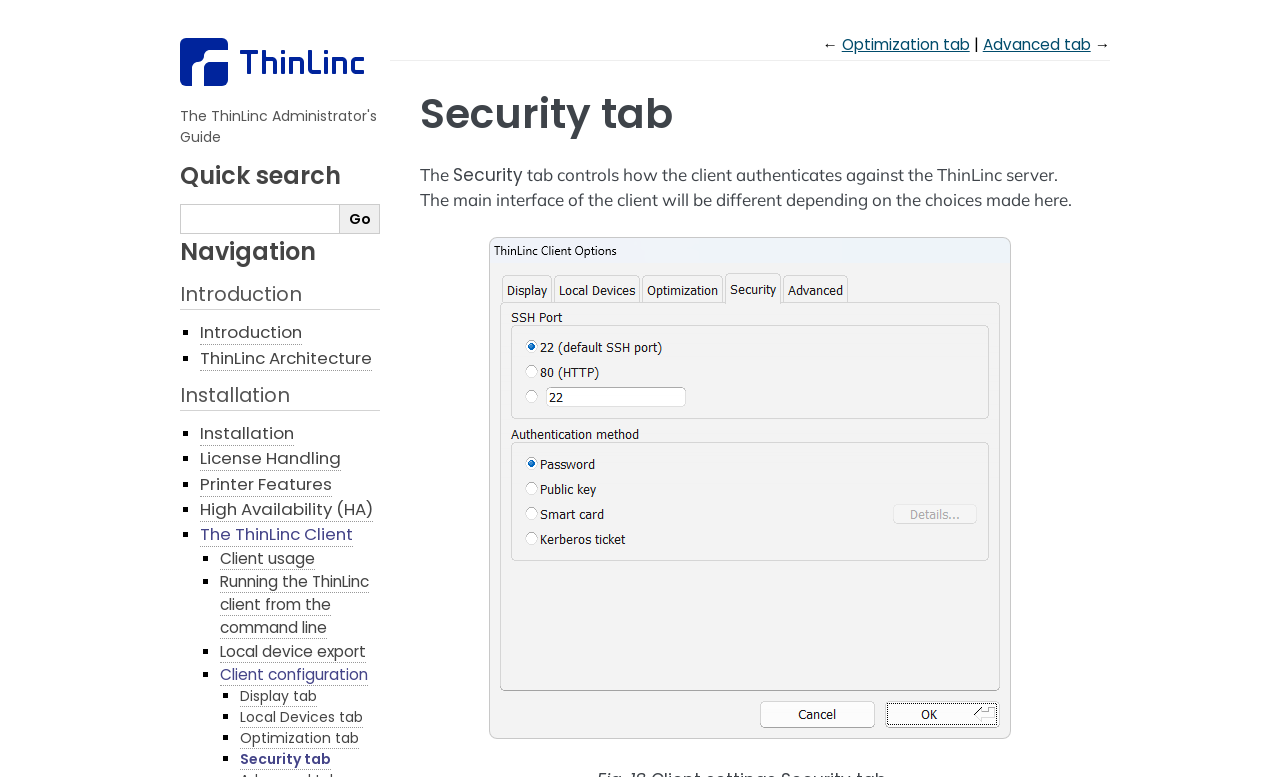What is the current tab? Refer to the image and provide a one-word or short phrase answer.

Security tab